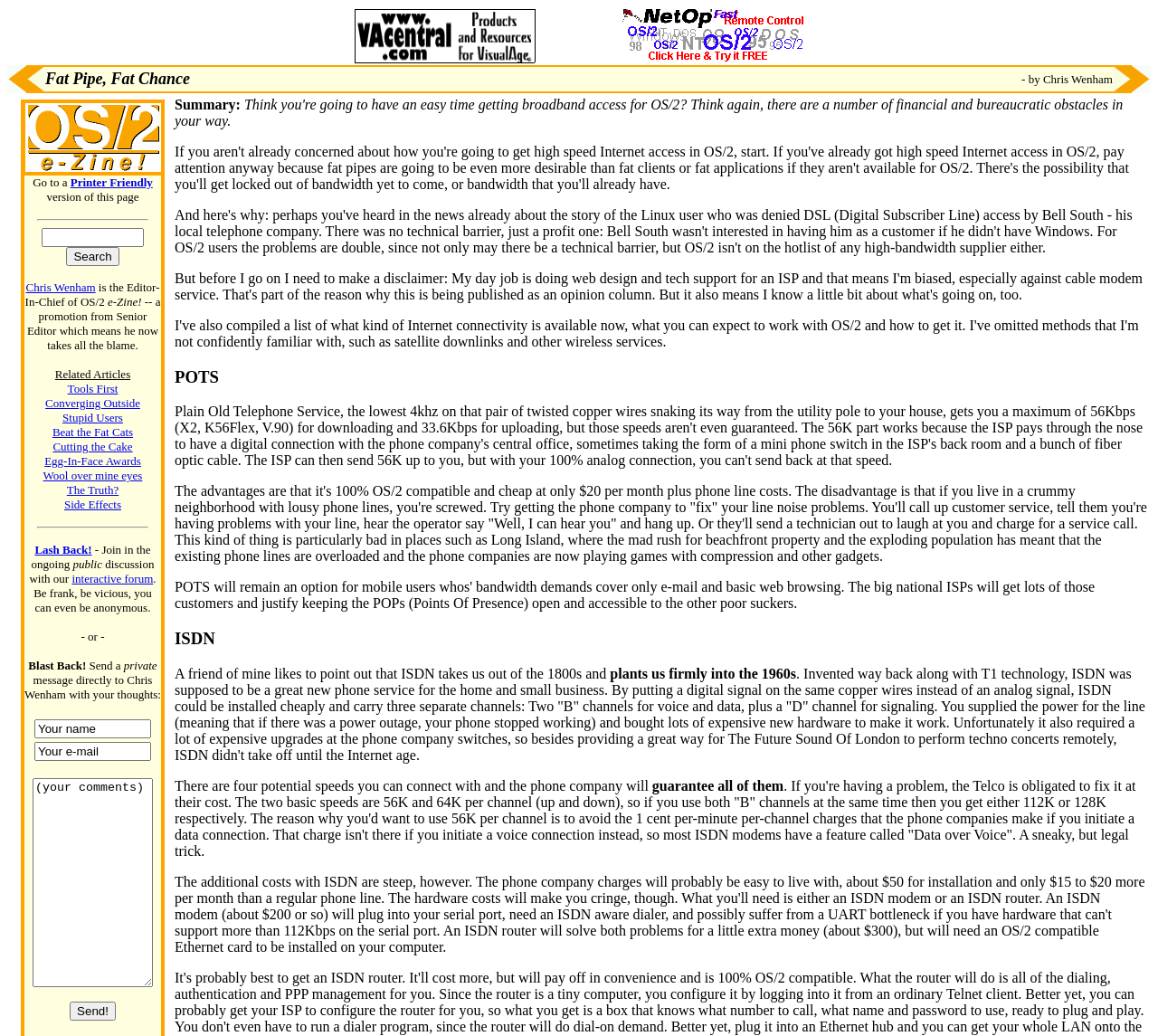Using the provided element description "Thesis types", determine the bounding box coordinates of the UI element.

None